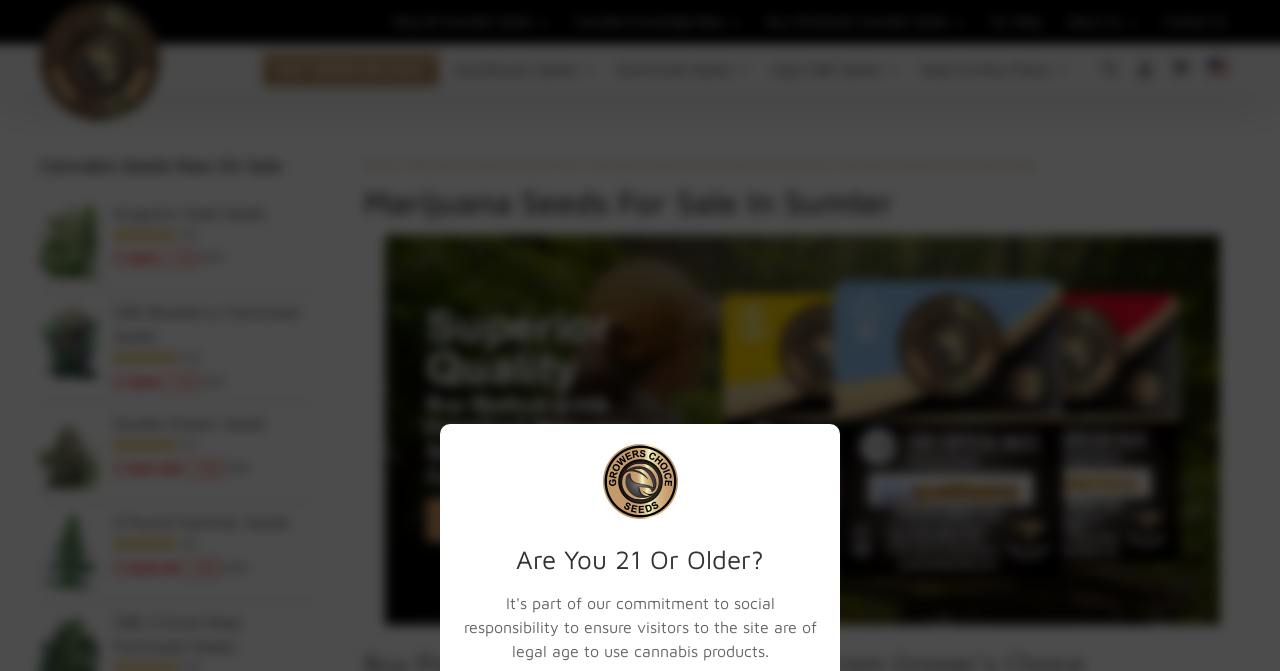Extract the main heading text from the webpage.

Marijuana Seeds For Sale In Sumter